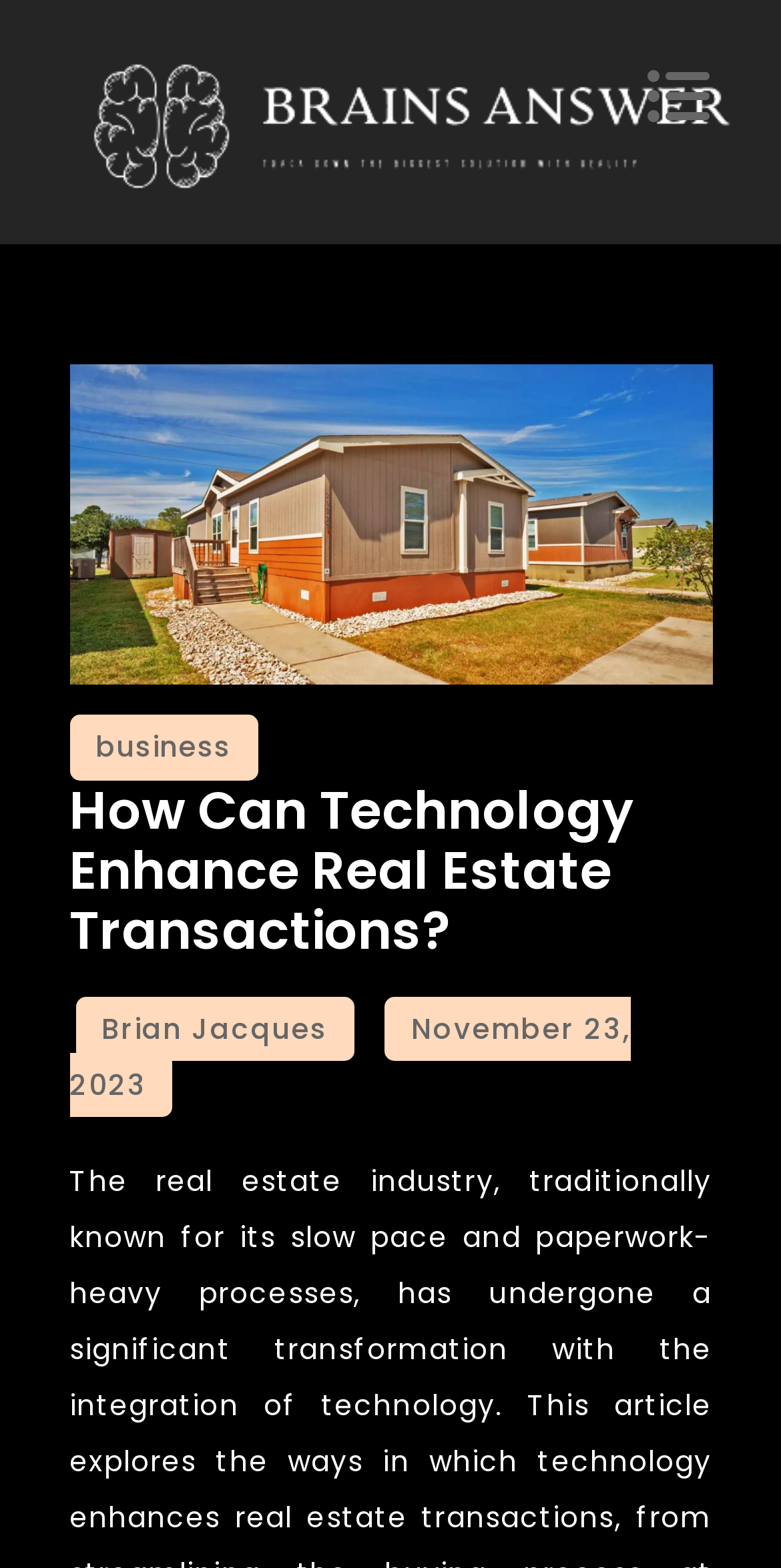Give a detailed account of the webpage.

The webpage is about exploring how technology can enhance real estate transactions. At the top left, there is a logo of "Brains Answer" accompanied by a link to the same name. Below the logo, there is a tagline "Track Down the Biggest Solution with reality". 

On the top right, there is a button with an icon, which is likely a search or menu button. Below the button, there is a large image related to real estate, taking up most of the width of the page. 

Above the image, there is a header section that contains a footer section with a link to "business". The main heading "How Can Technology Enhance Real Estate Transactions?" is located below the footer section. 

Further down, there are links to the author "Brian Jacques" and the publication date "November 23, 2023", which is also marked with a time element.